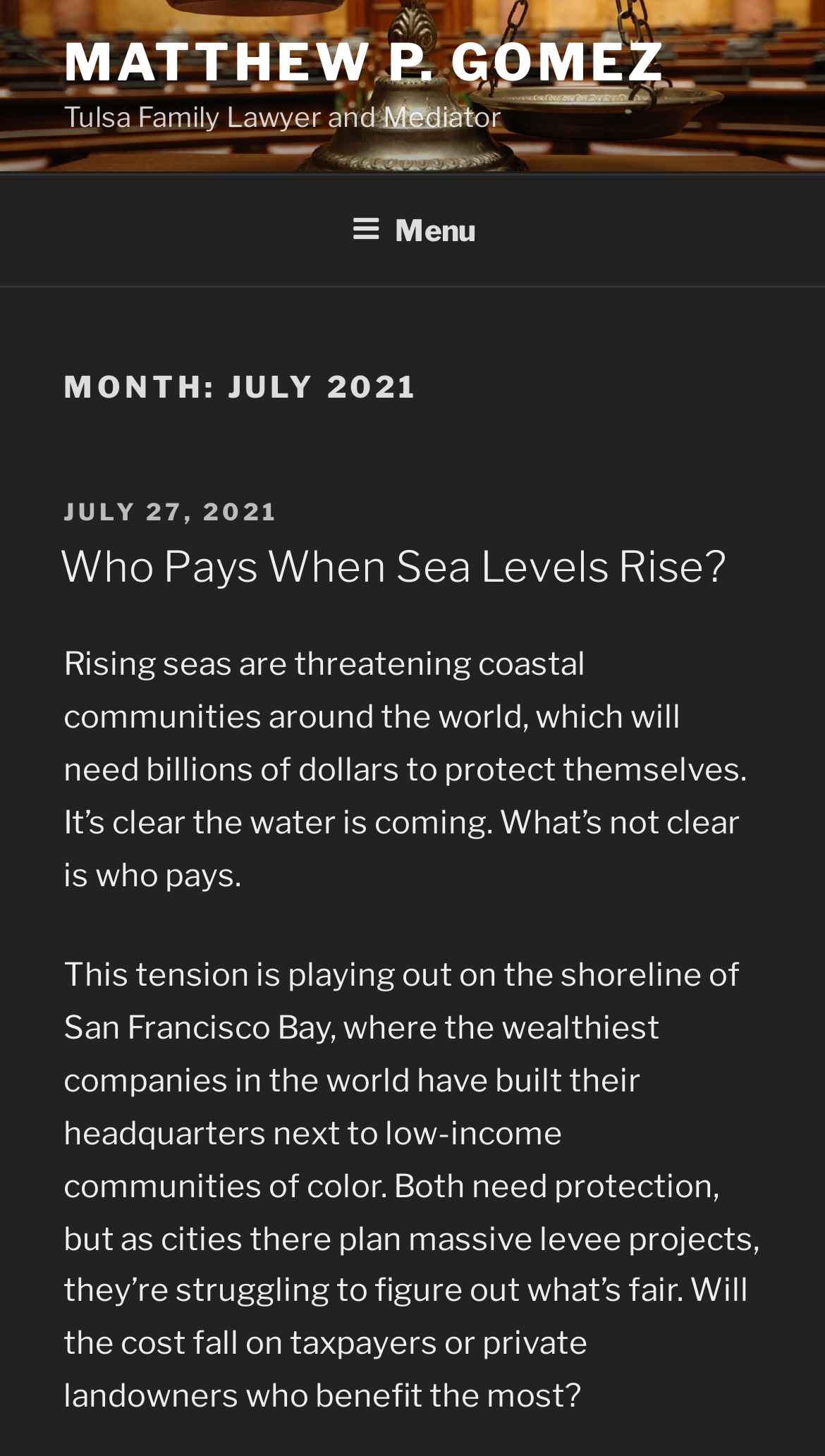Please give a one-word or short phrase response to the following question: 
Where is the location mentioned in the post?

San Francisco Bay